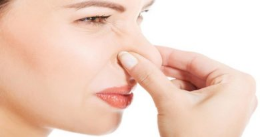Offer a detailed narrative of what is shown in the image.

The image features a woman demonstrating a gesture of pinching her nose, likely in response to an unpleasant smell. Her expression conveys discomfort or disgust, highlighting the typical human reaction to strong odors. This visual representation aligns with the topic of "Causes of Bad Breath," as the image is intended to illustrate the common issues associated with oral odor problems. The context suggests that the content may provide insights or remedies regarding bad breath, likely aiming to inform viewers about the causes and potential solutions.